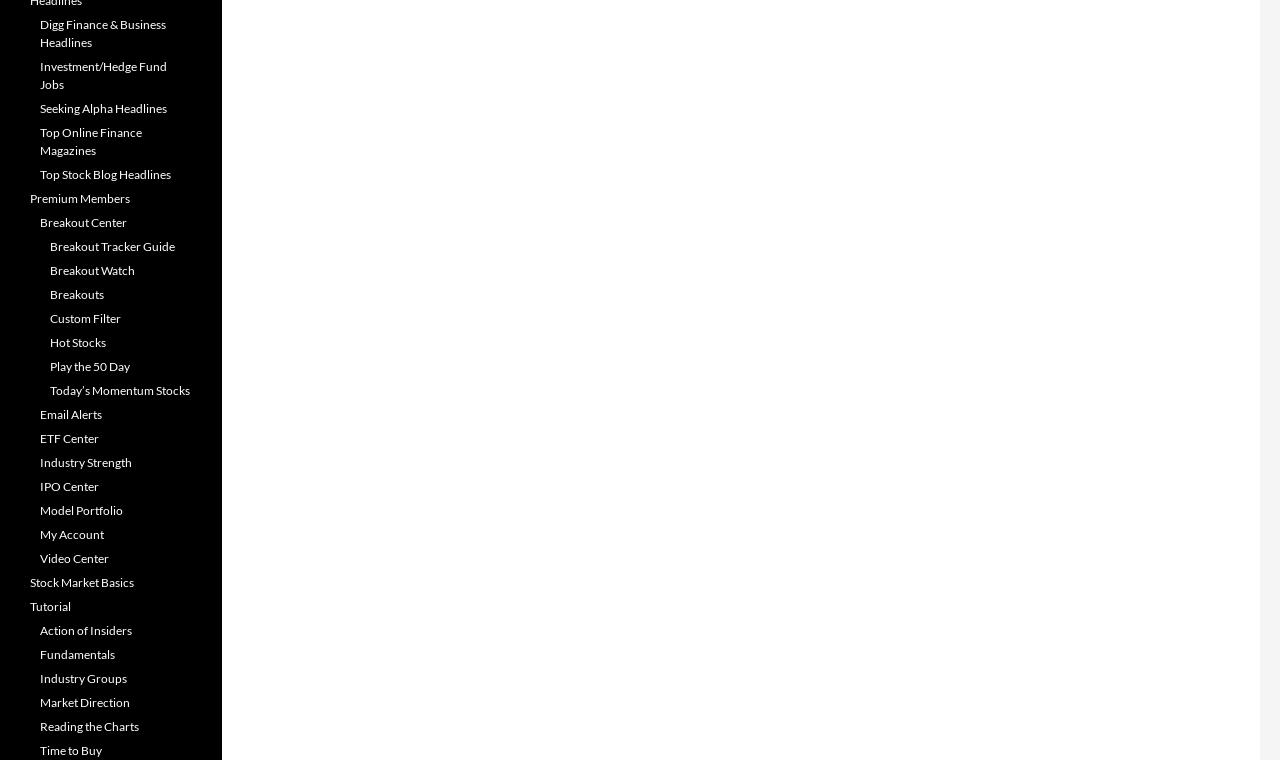What type of information is provided by the 'Action of Insiders' link?
Look at the screenshot and respond with one word or a short phrase.

Insider trading